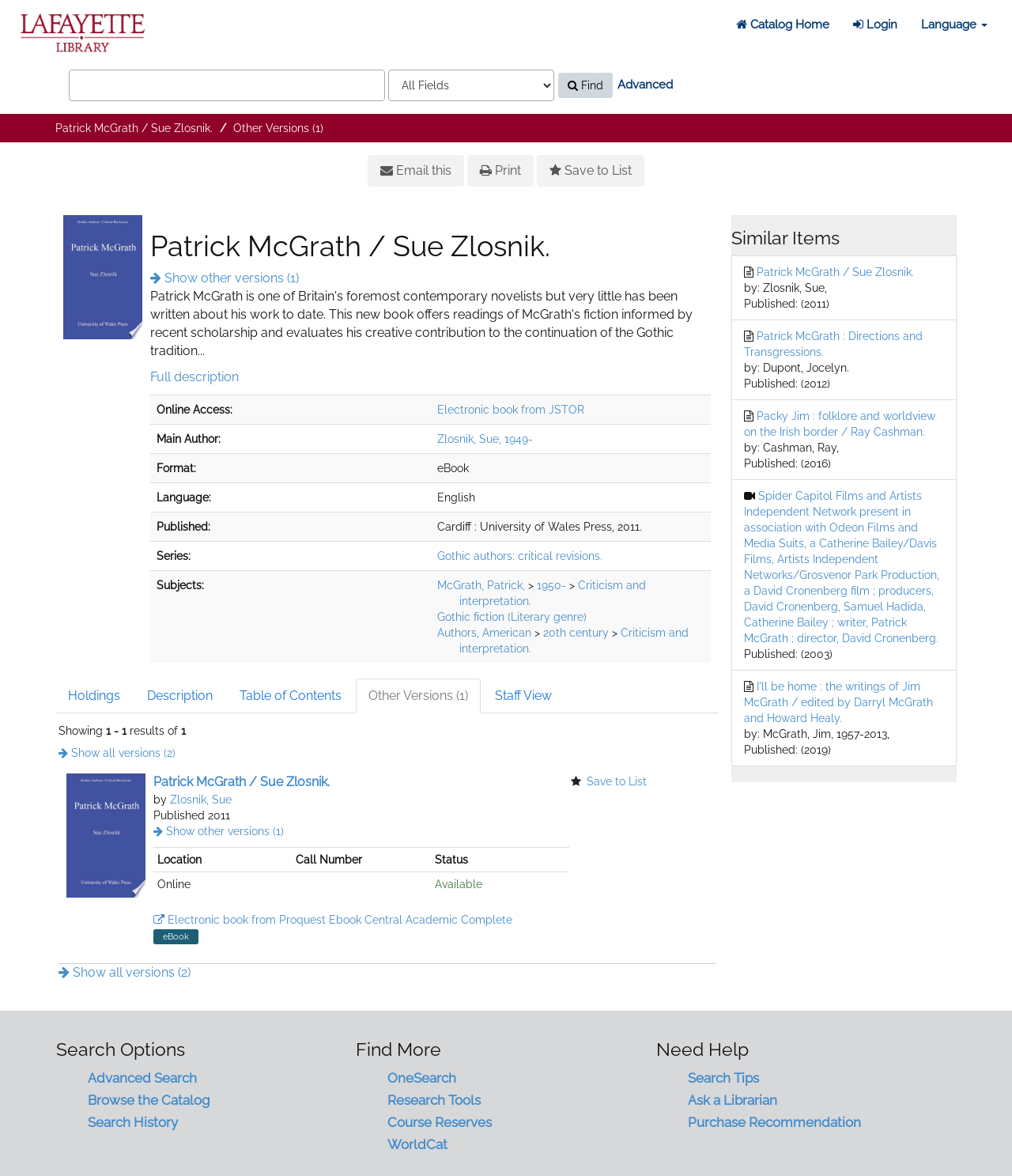Based on the element description "Login", predict the bounding box coordinates of the UI element.

[0.831, 0.004, 0.898, 0.038]